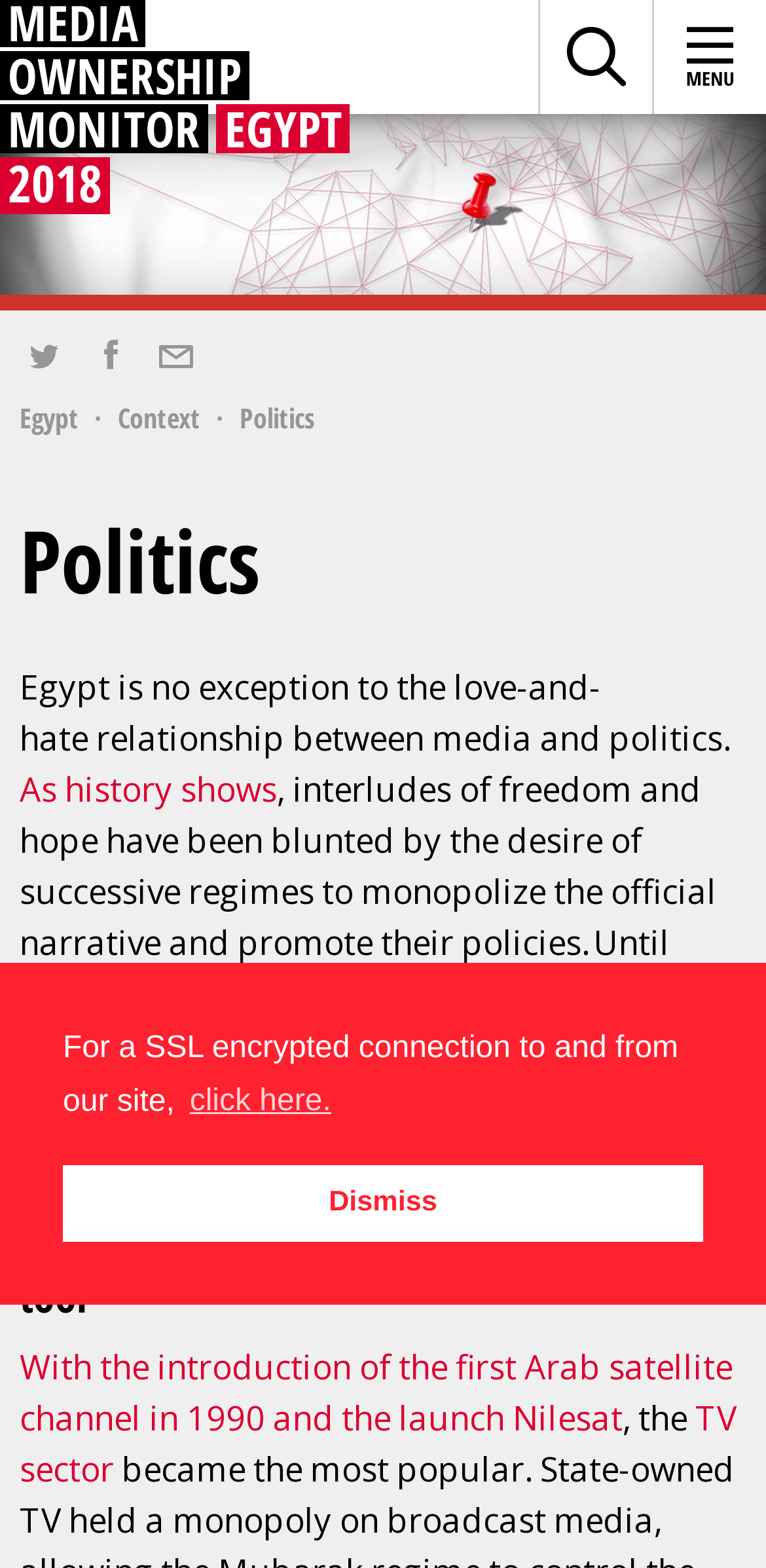Please mark the clickable region by giving the bounding box coordinates needed to complete this instruction: "read 'Reconciliation Spells'".

None